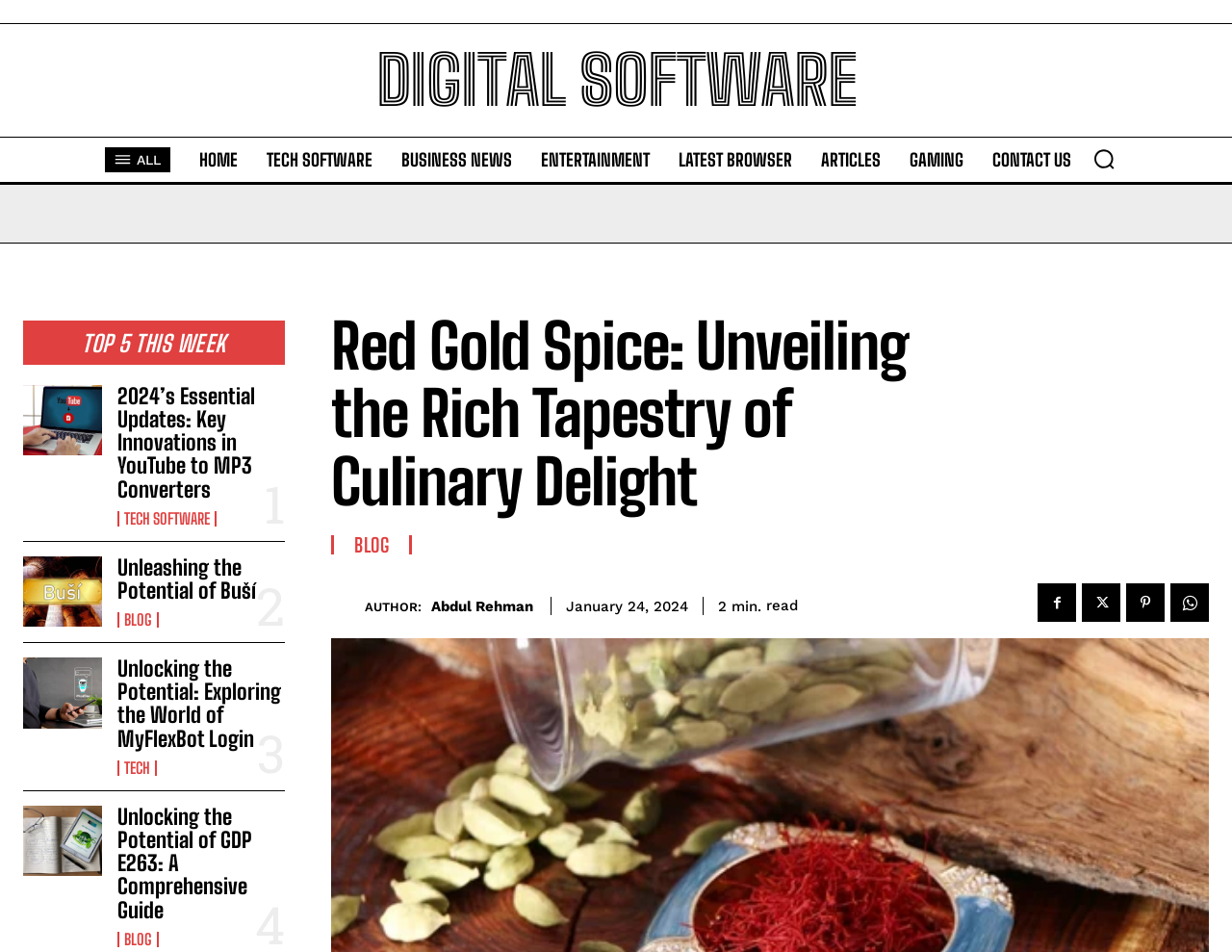Locate the bounding box coordinates for the element described below: "Unleashing the Potential of Buší". The coordinates must be four float values between 0 and 1, formatted as [left, top, right, bottom].

[0.095, 0.582, 0.207, 0.634]